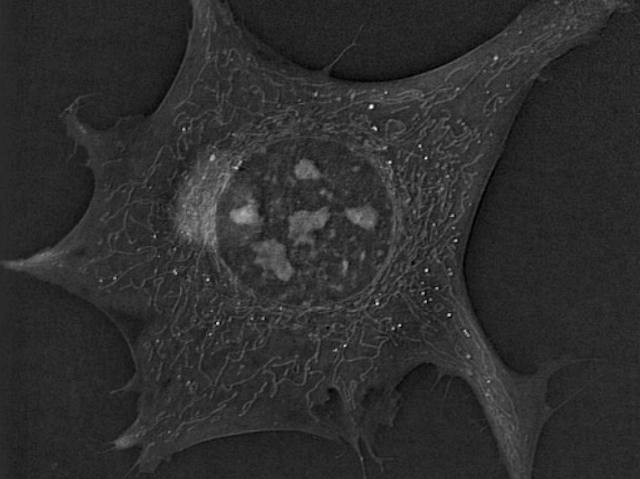Give an elaborate caption for the image.

This image, titled "Spin Me Round," showcases a striking view of a fat precursor cell captured using advanced microscopy techniques. The microscopy method used here reveals intricate details of the cell's structure, illustrating the nucleus at the center, surrounded by delicate extensions that represent the cell's cytoskeleton. This captivating image highlights the groundbreaking work in cellular imaging, which allows researchers to observe cellular behaviors previously hidden from view. As the cell prepares for division, observations suggest the nucleus may rotate, raising intriguing questions about cellular mechanics that scientists are actively investigating. This image is part of the Biomedical Picture of the Day collection, celebrating the beauty and complexity of biological science and its relevance to medical research.